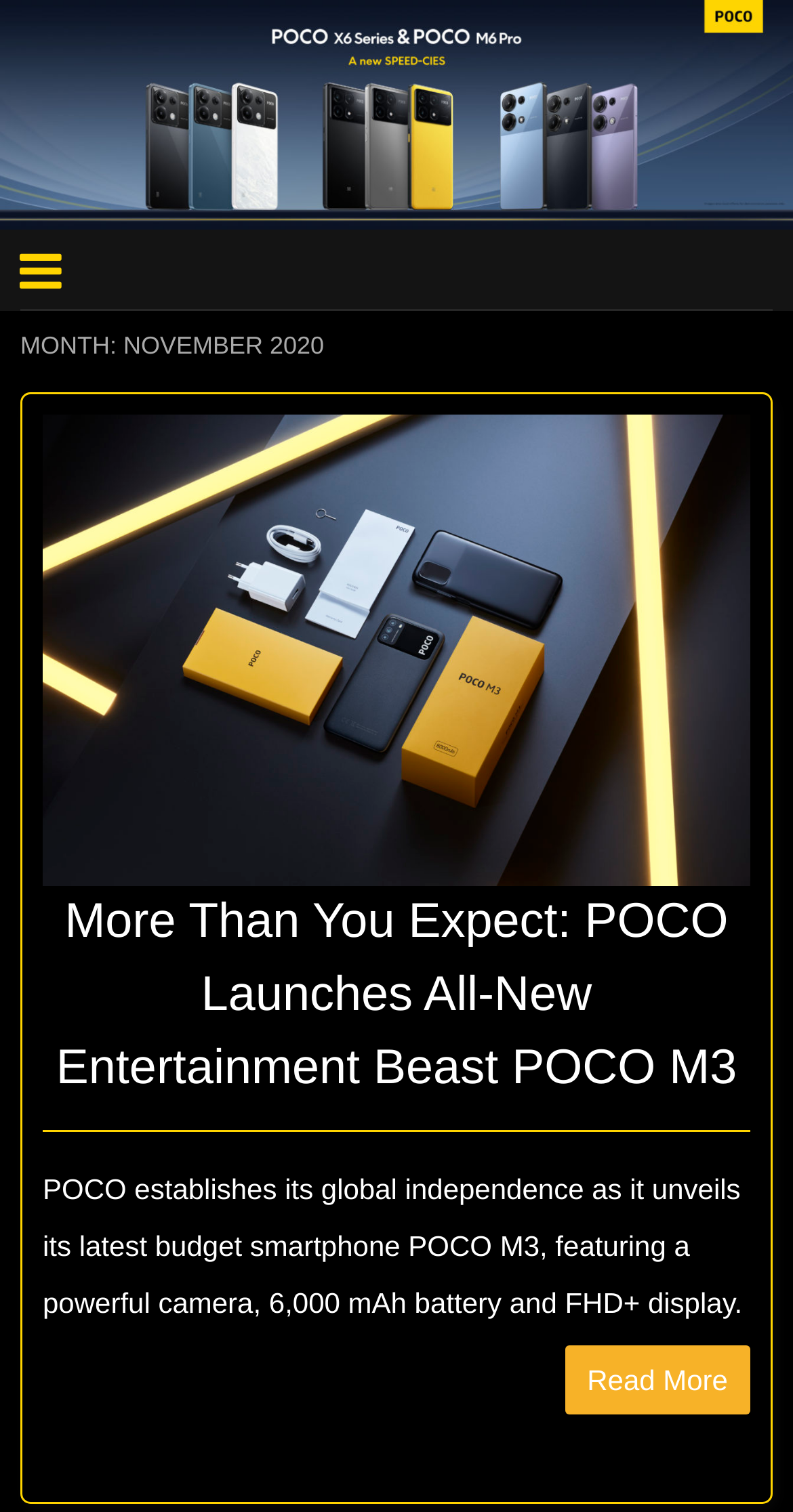What is the purpose of the 'Read More' link?
Give a single word or phrase answer based on the content of the image.

To read the full article